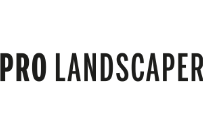Answer the question in one word or a short phrase:
What is the focus of Pro Landscaper?

Quality content and industry updates